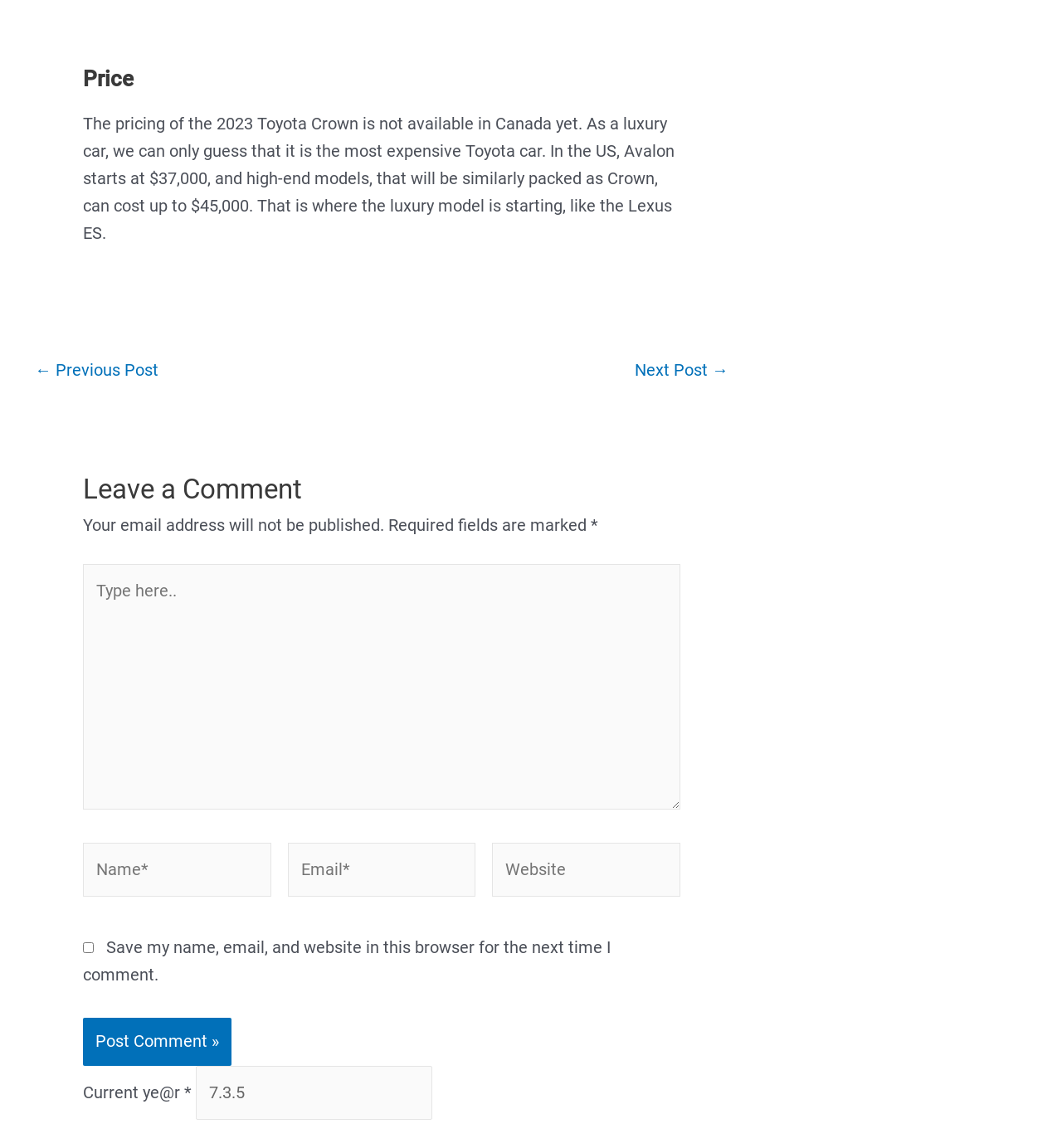Identify the bounding box of the HTML element described here: "name="submit" value="Post Comment »"". Provide the coordinates as four float numbers between 0 and 1: [left, top, right, bottom].

[0.078, 0.887, 0.218, 0.928]